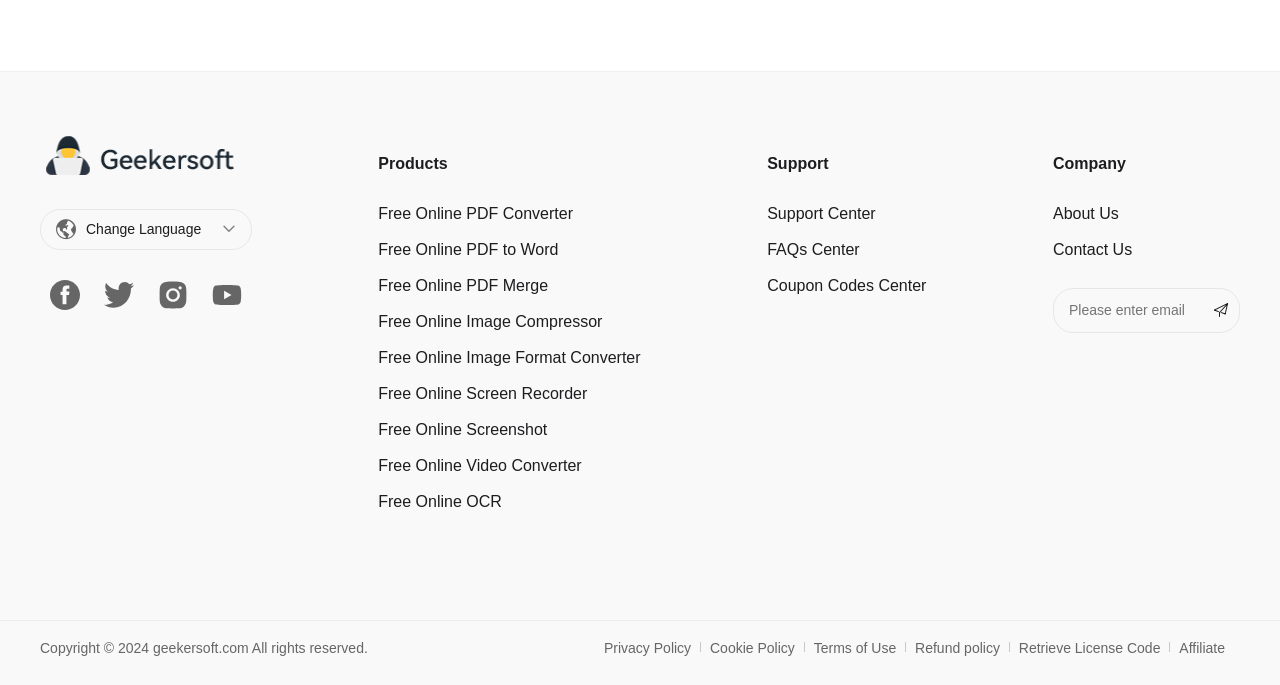Provide the bounding box coordinates of the UI element that matches the description: "Free Online Image Format Converter".

[0.296, 0.509, 0.5, 0.534]